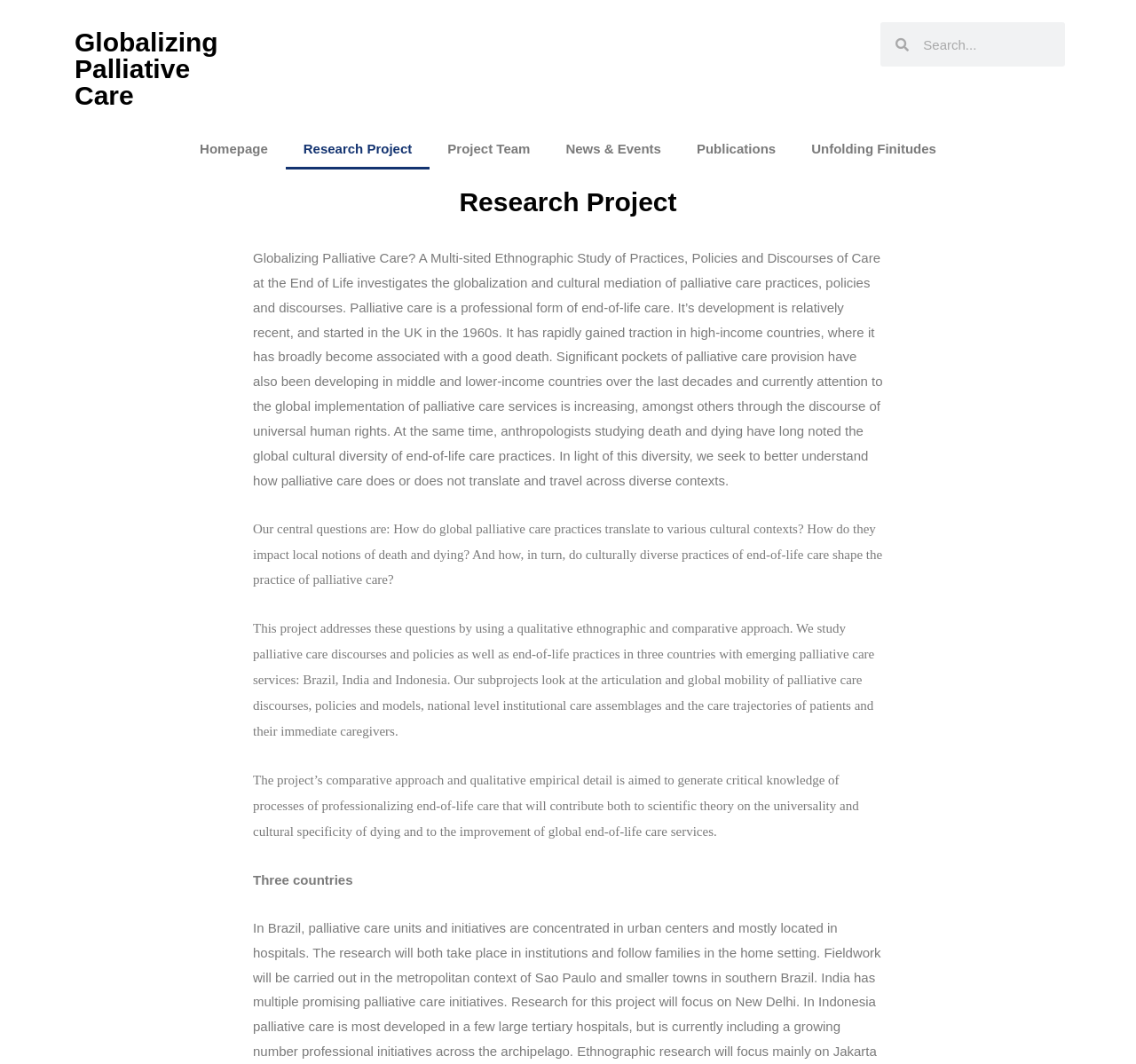What is the focus of the project's subprojects?
Please answer the question with a single word or phrase, referencing the image.

Care trajectories